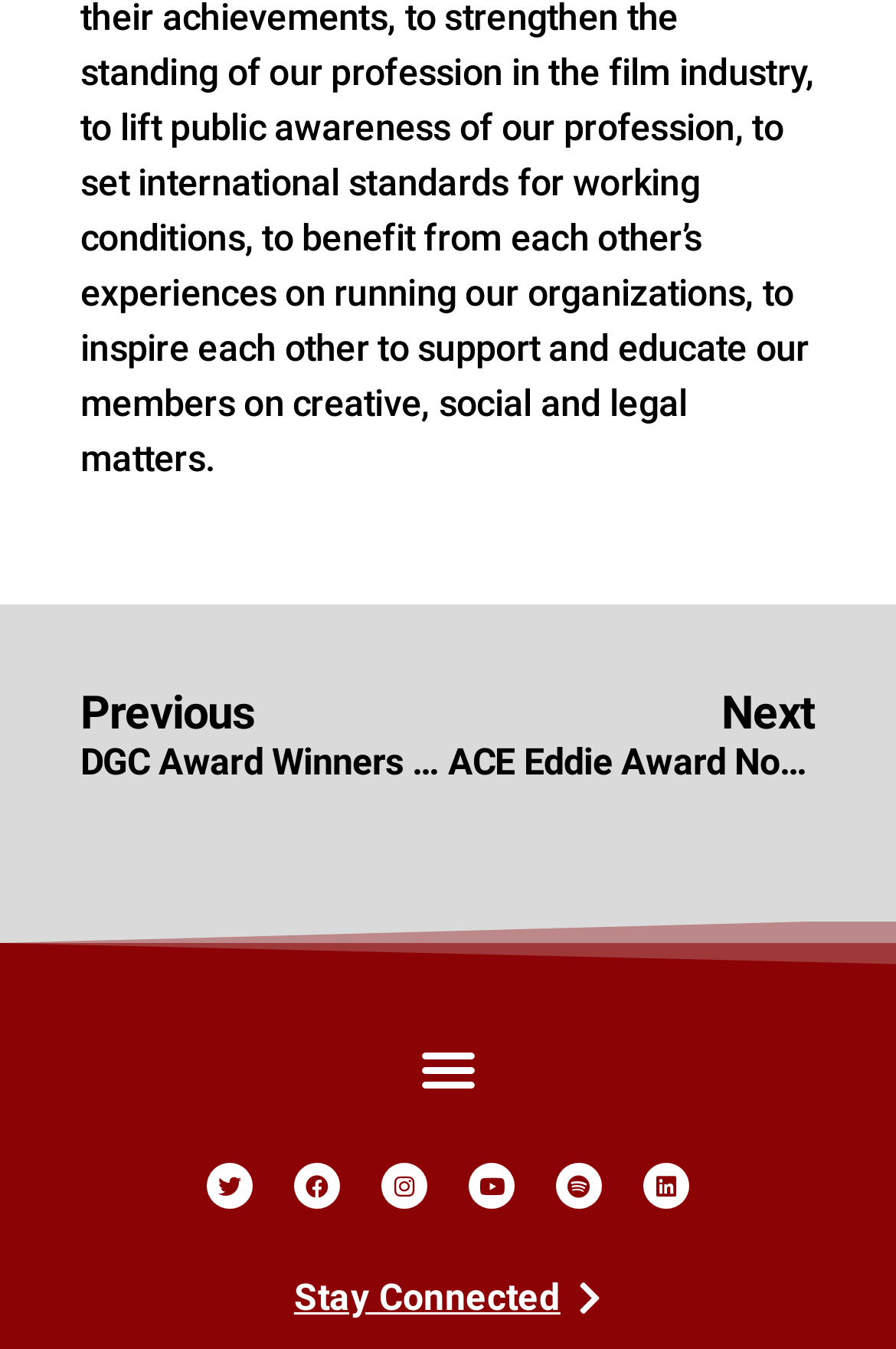What is the text of the link at the very bottom?
Please respond to the question with a detailed and thorough explanation.

I found a link at the very bottom of the webpage with the text 'Stay Connected', which seems to be a call-to-action link.